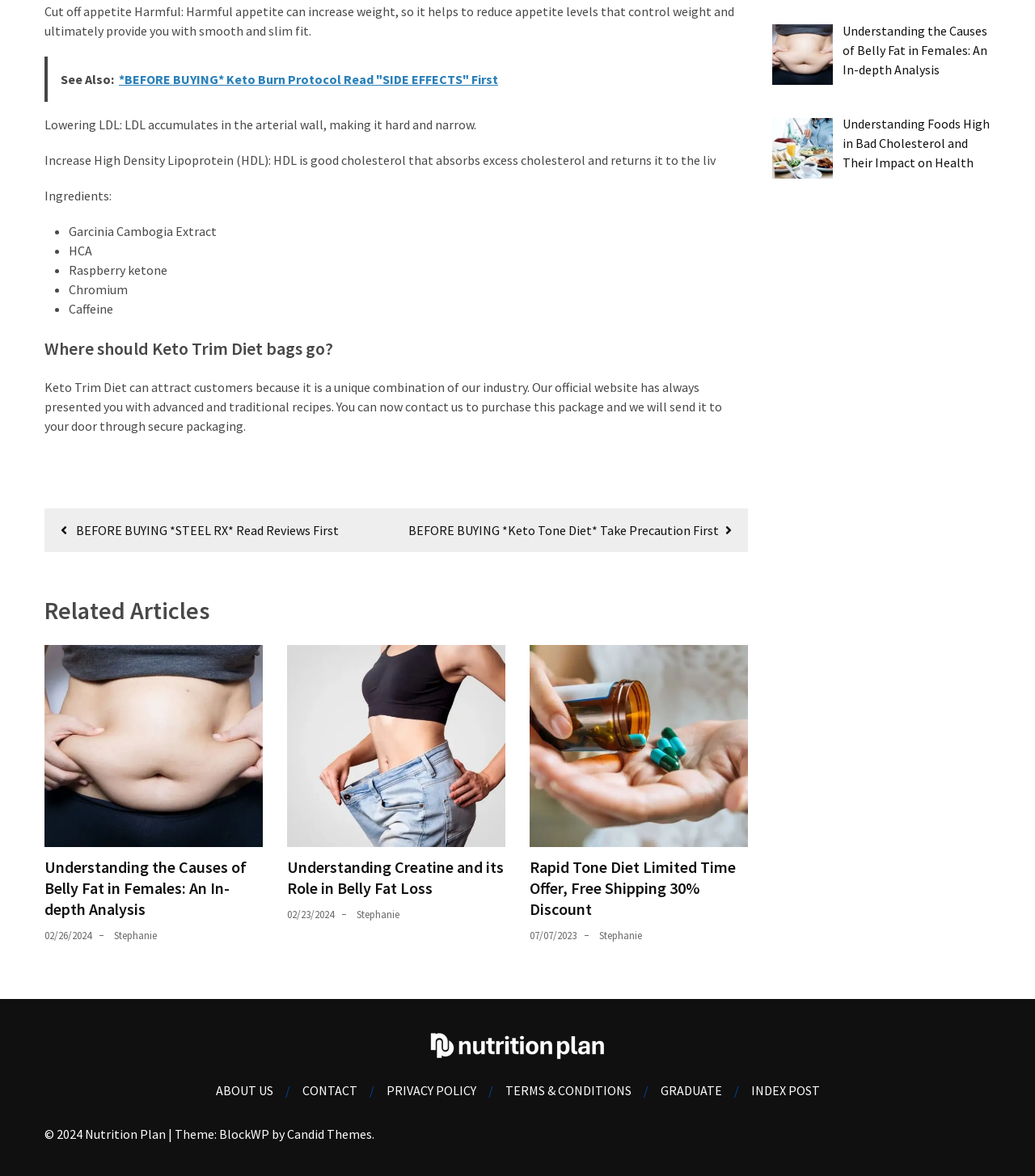What is the theme of the website?
Provide a detailed answer to the question, using the image to inform your response.

The webpage has a footer section that mentions 'Theme: BlockWP by', which suggests that the theme of the website is BlockWP.